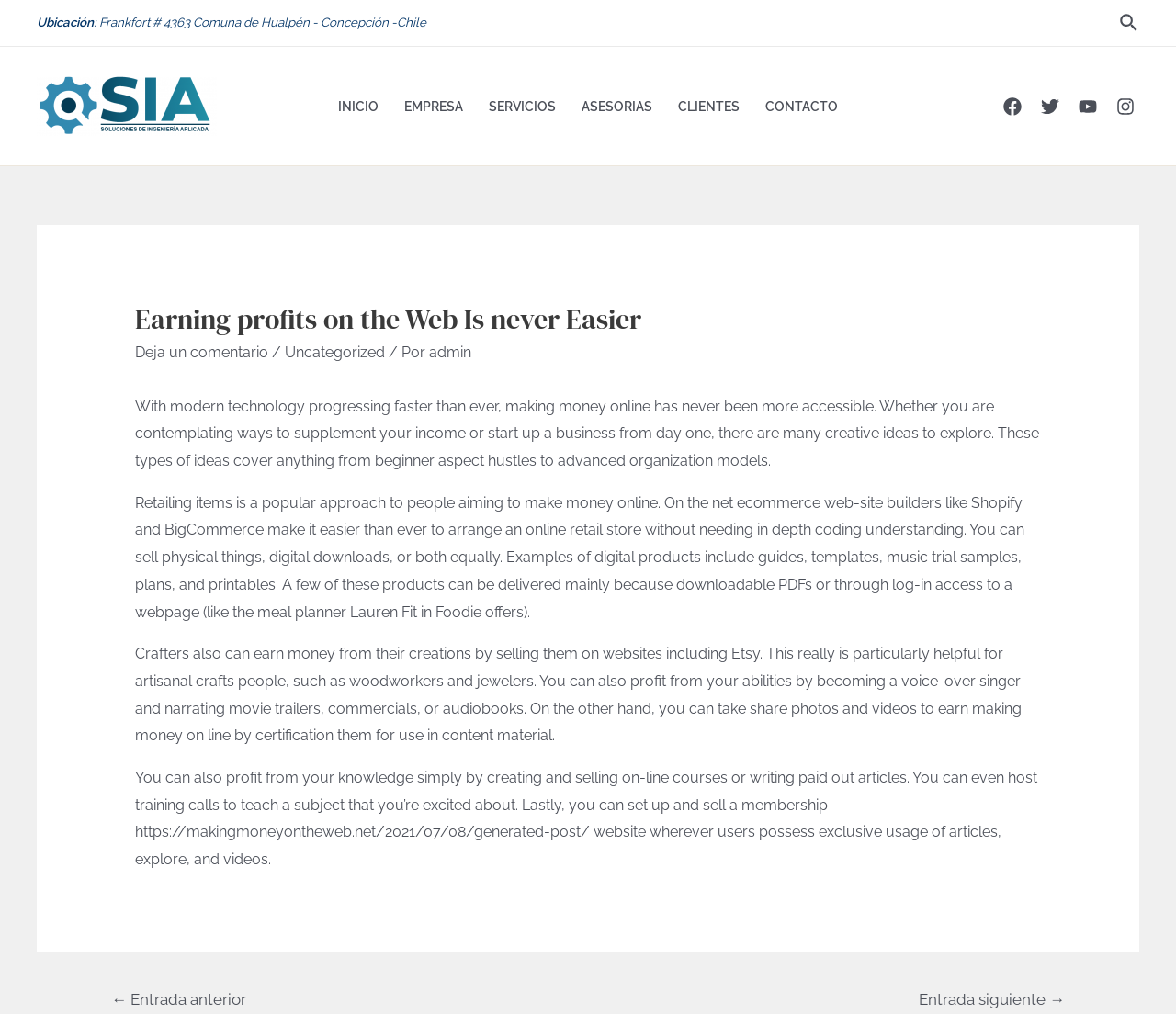Find the bounding box coordinates of the area to click in order to follow the instruction: "Click on the search icon".

[0.952, 0.01, 0.969, 0.036]